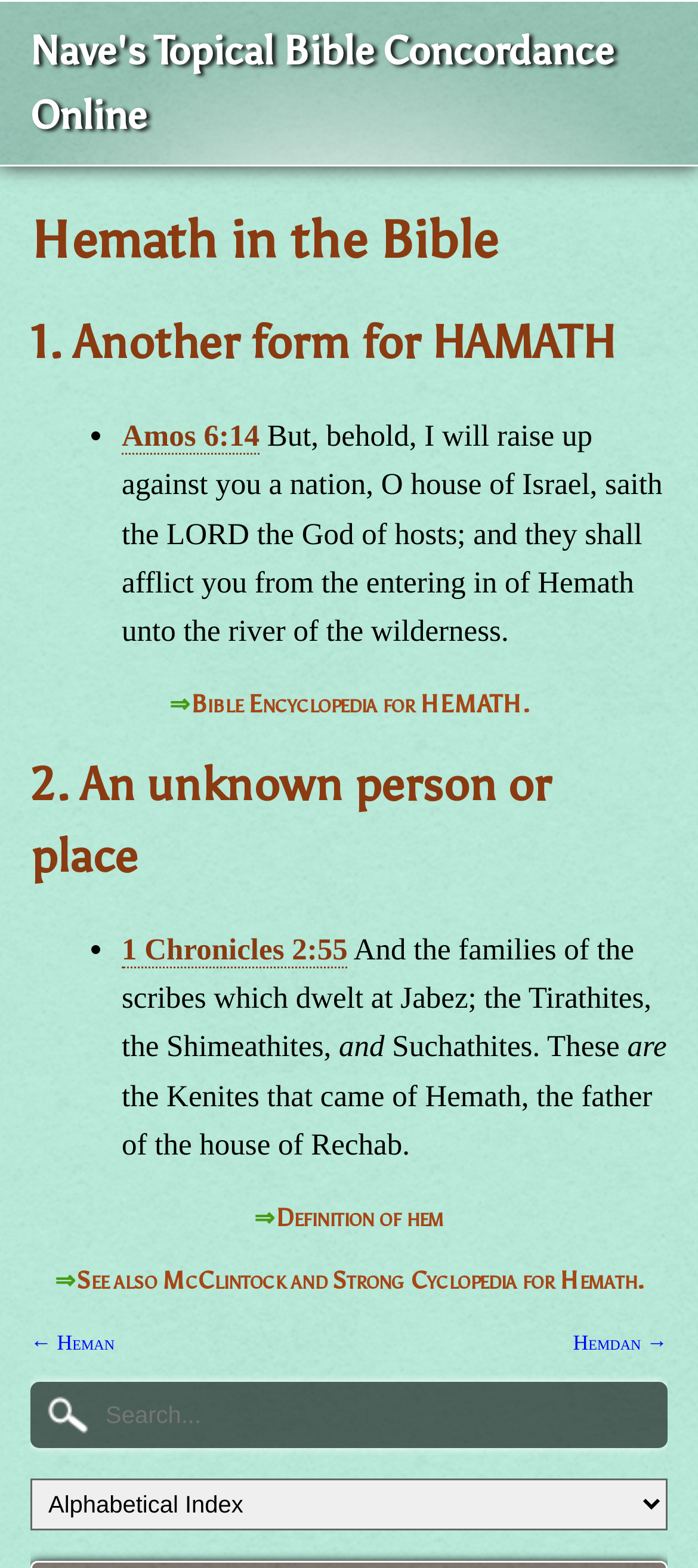Specify the bounding box coordinates of the element's area that should be clicked to execute the given instruction: "Read the Bible verse in Amos 6:14". The coordinates should be four float numbers between 0 and 1, i.e., [left, top, right, bottom].

[0.174, 0.267, 0.372, 0.29]